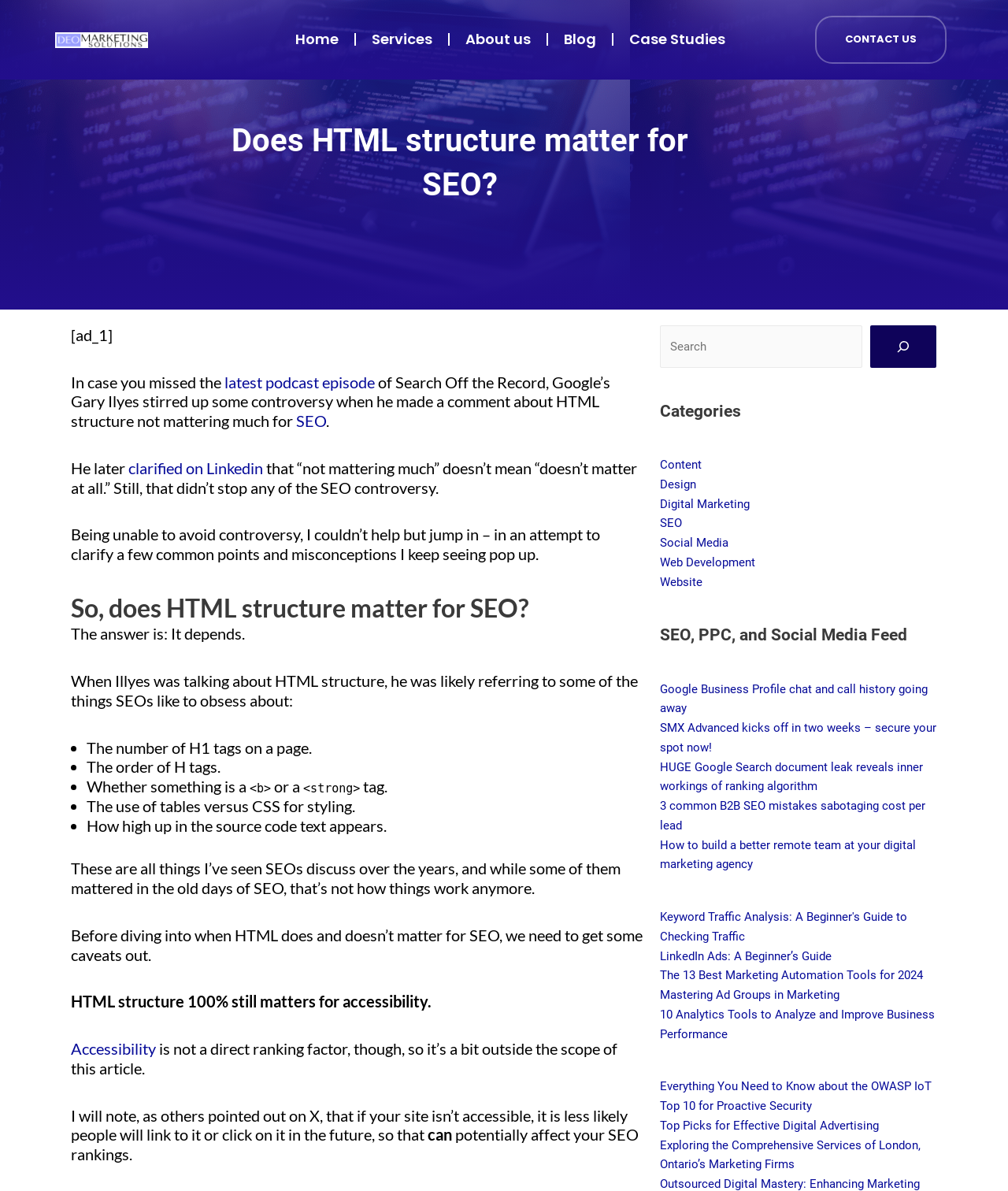What is the main topic of the article?
Refer to the image and give a detailed response to the question.

The main topic of the article is about the relationship between HTML structure and SEO, and the author is discussing the importance of HTML structure for search engine optimization.